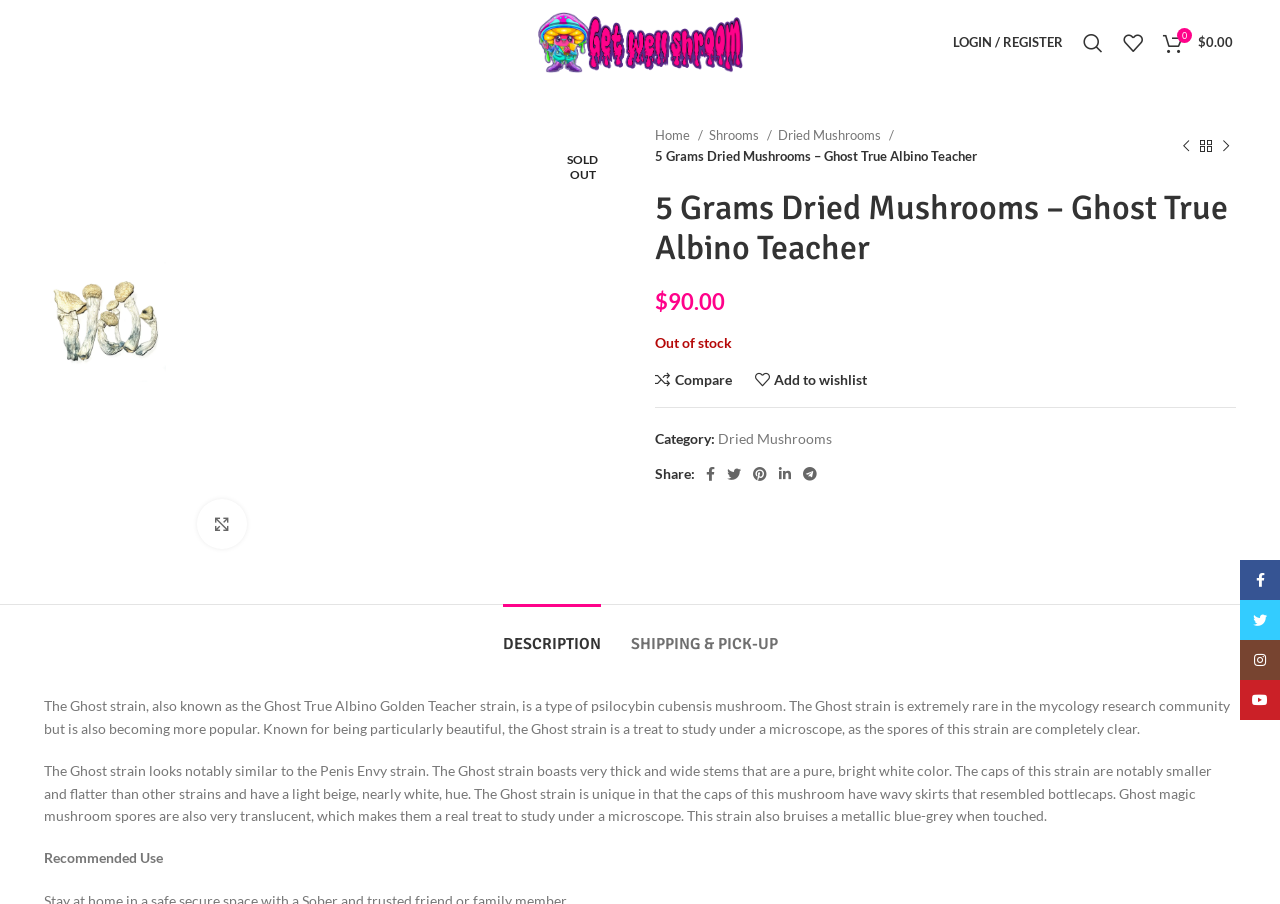Given the following UI element description: "parent_node: Share: aria-label="Twitter social link"", find the bounding box coordinates in the webpage screenshot.

[0.563, 0.51, 0.584, 0.538]